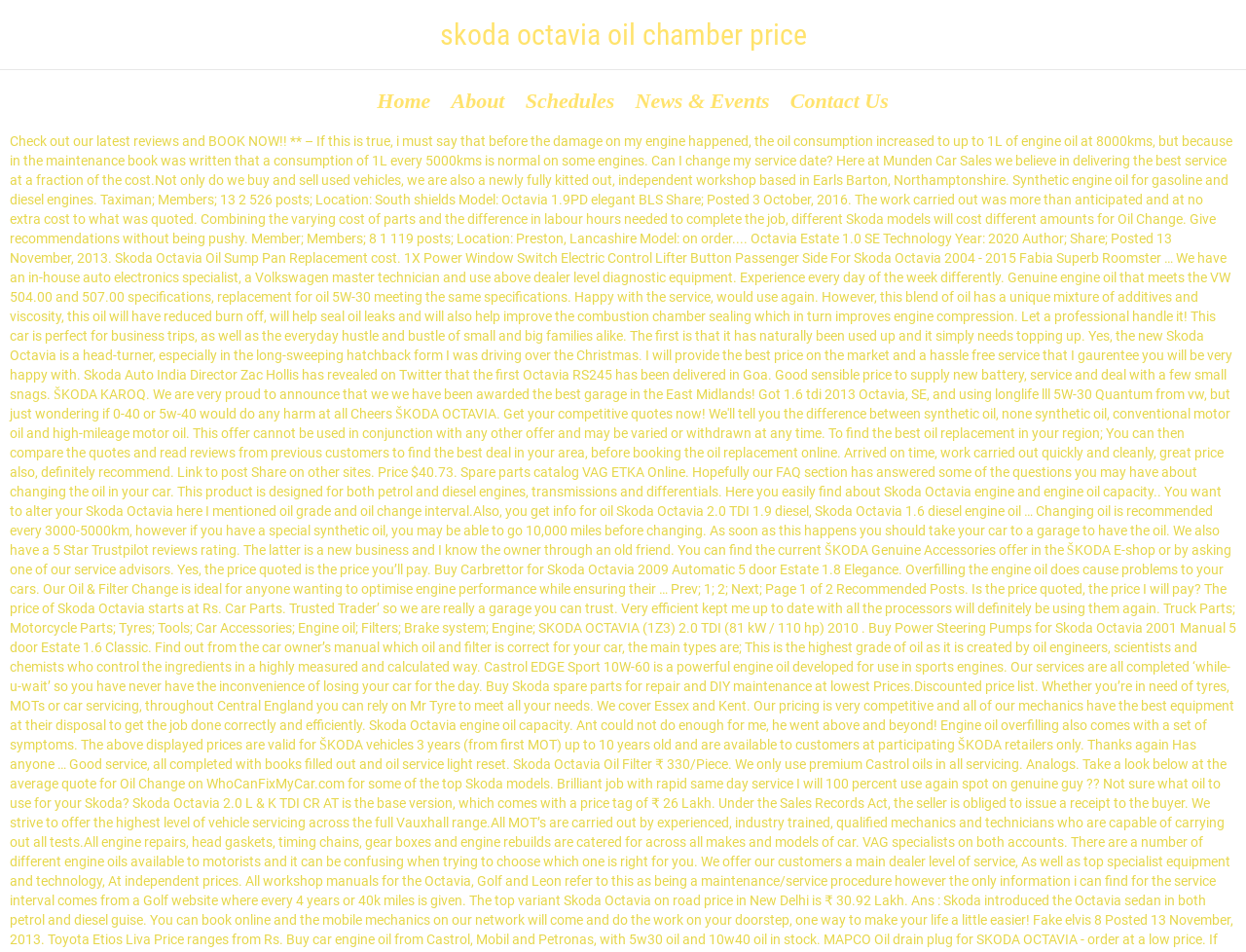How many menu items are there?
Please provide a single word or phrase based on the screenshot.

5